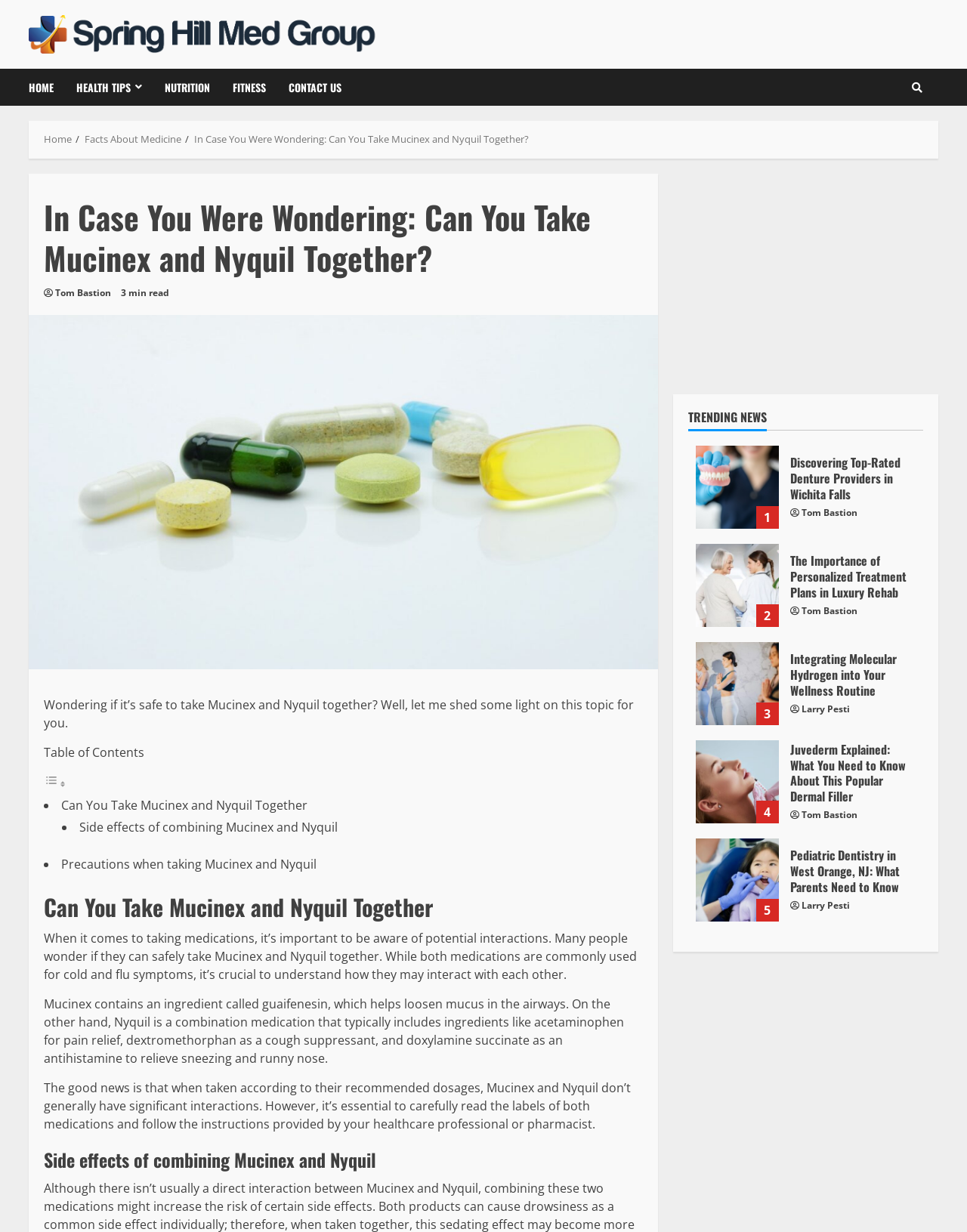Give a one-word or short-phrase answer to the following question: 
What is the purpose of guaifenesin in Mucinex?

loosen mucus